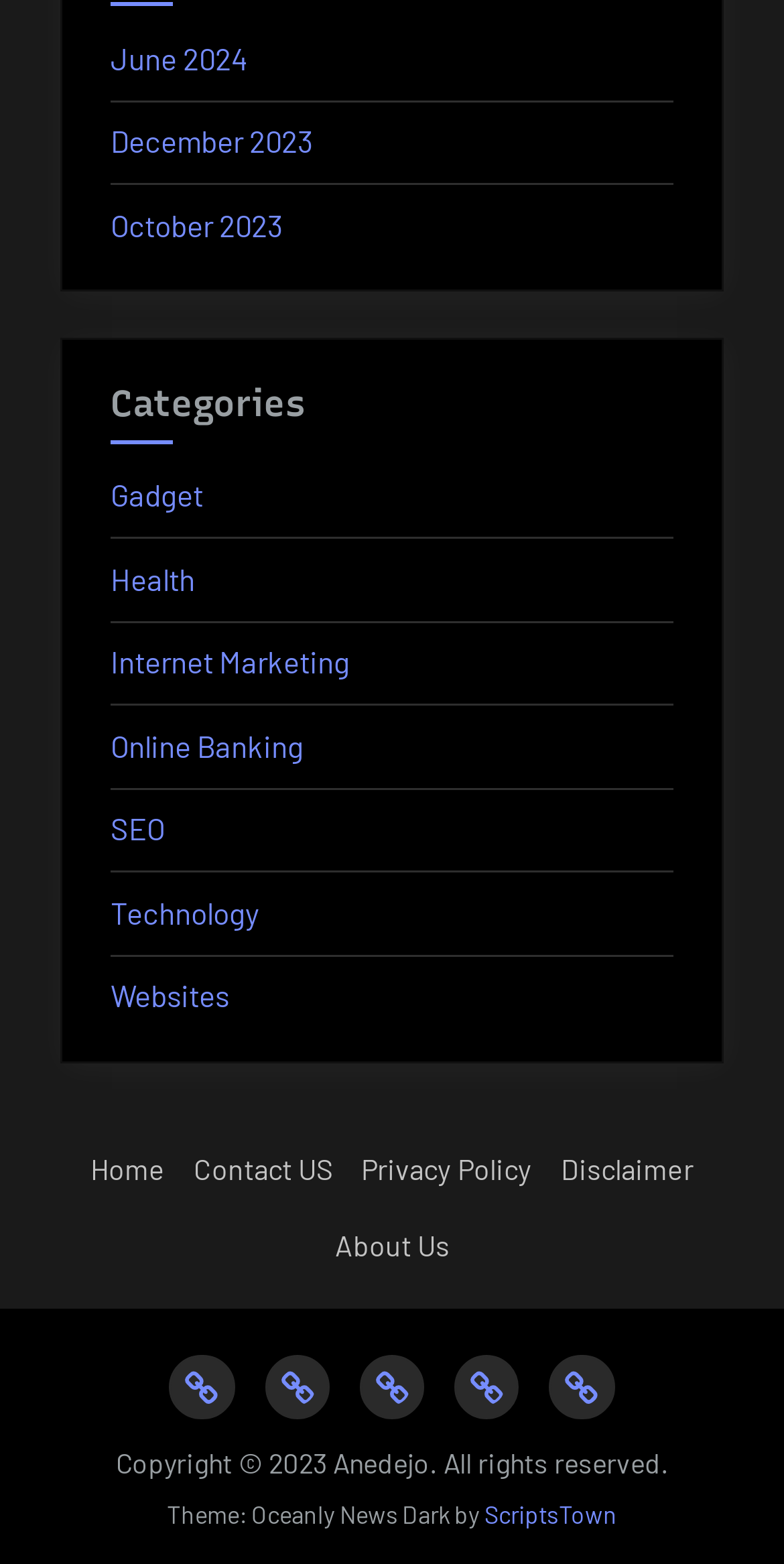Determine the bounding box coordinates in the format (top-left x, top-left y, bottom-right x, bottom-right y). Ensure all values are floating point numbers between 0 and 1. Identify the bounding box of the UI element described by: Internet Marketing

[0.141, 0.412, 0.446, 0.435]